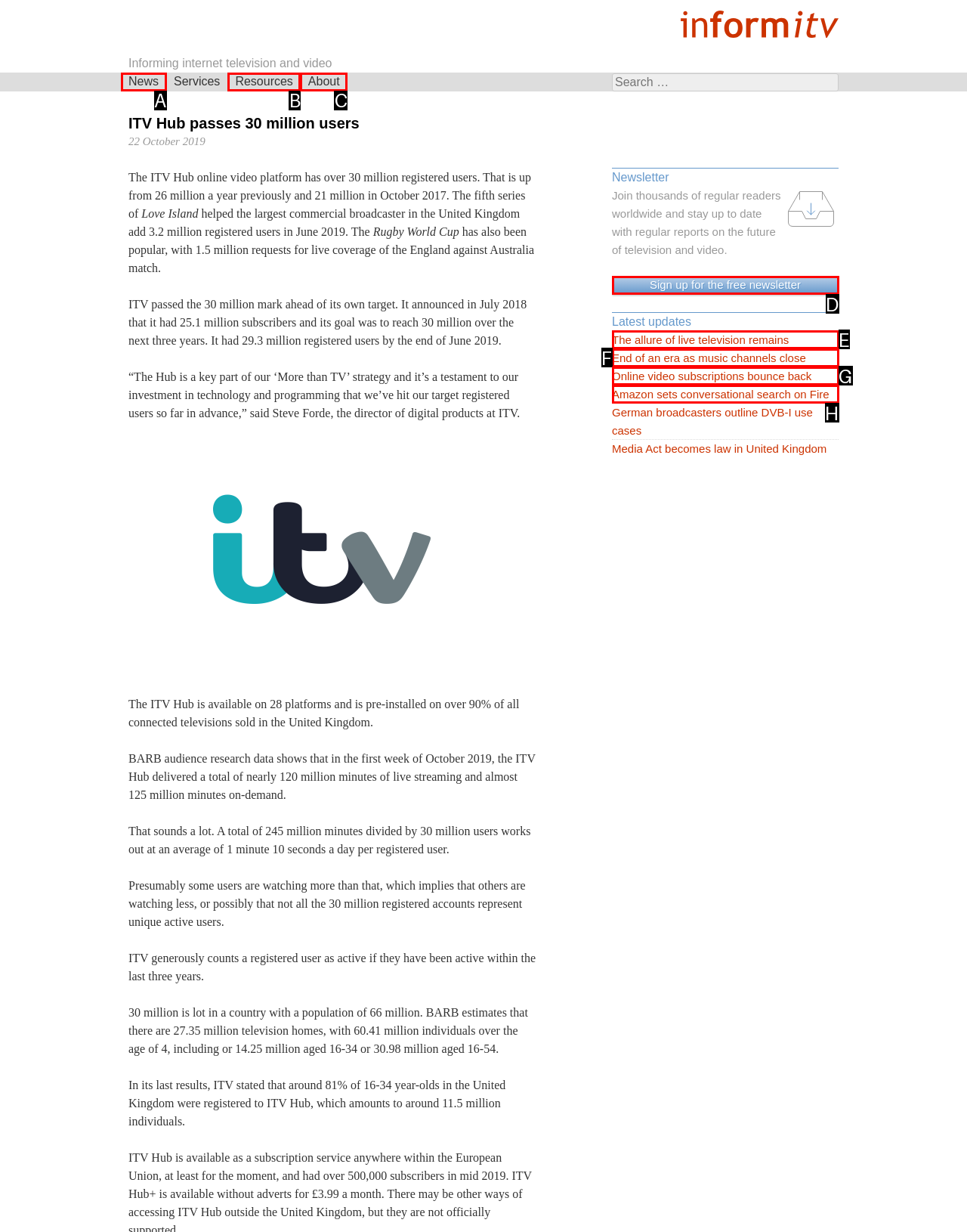Identify which HTML element aligns with the description: About
Answer using the letter of the correct choice from the options available.

C